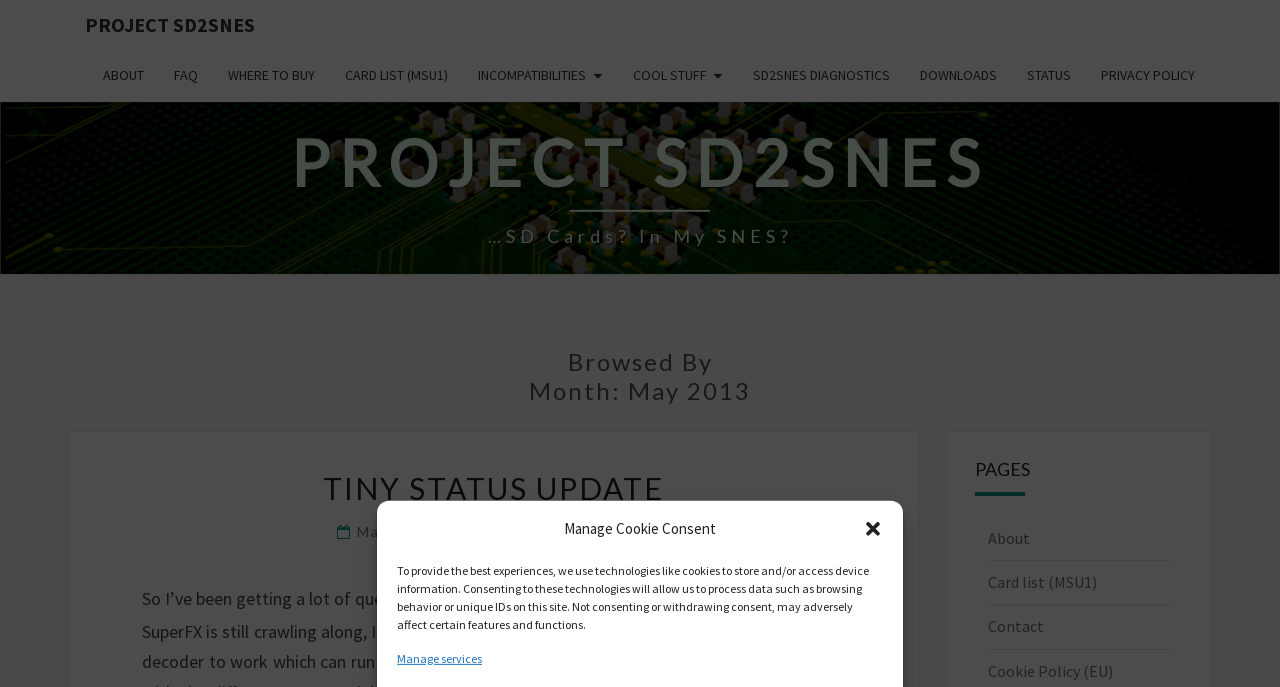Please predict the bounding box coordinates of the element's region where a click is necessary to complete the following instruction: "Go to the 'ABOUT' page". The coordinates should be represented by four float numbers between 0 and 1, i.e., [left, top, right, bottom].

[0.771, 0.769, 0.804, 0.798]